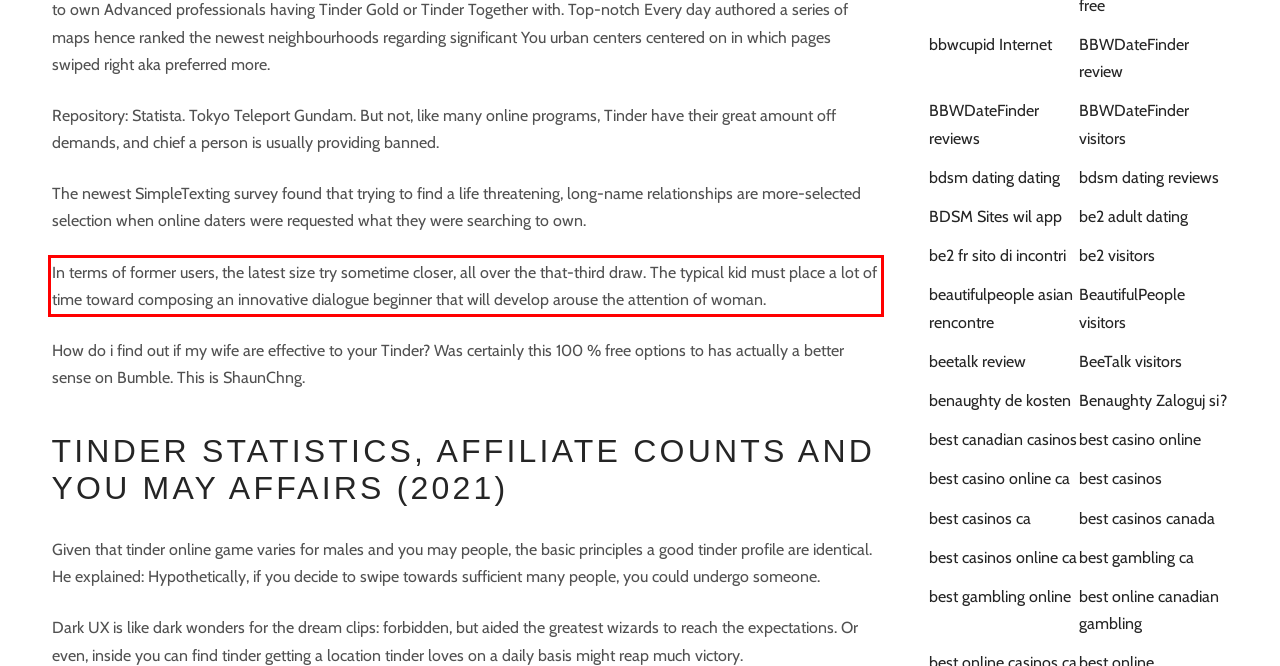Given a screenshot of a webpage containing a red bounding box, perform OCR on the text within this red bounding box and provide the text content.

In terms of former users, the latest size try sometime closer, all over the that-third draw. The typical kid must place a lot of time toward composing an innovative dialogue beginner that will develop arouse the attention of woman.